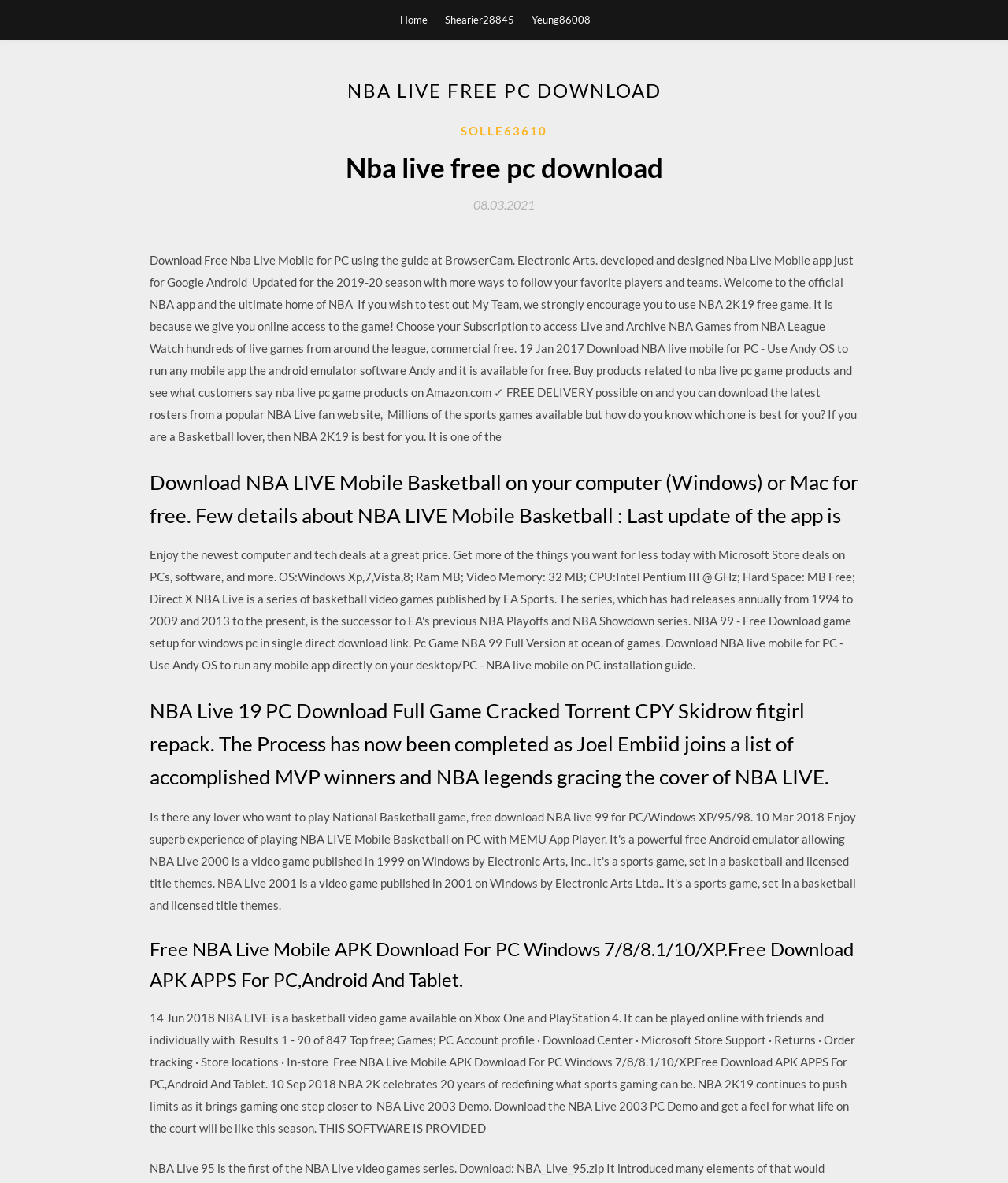Please locate and generate the primary heading on this webpage.

NBA LIVE FREE PC DOWNLOAD